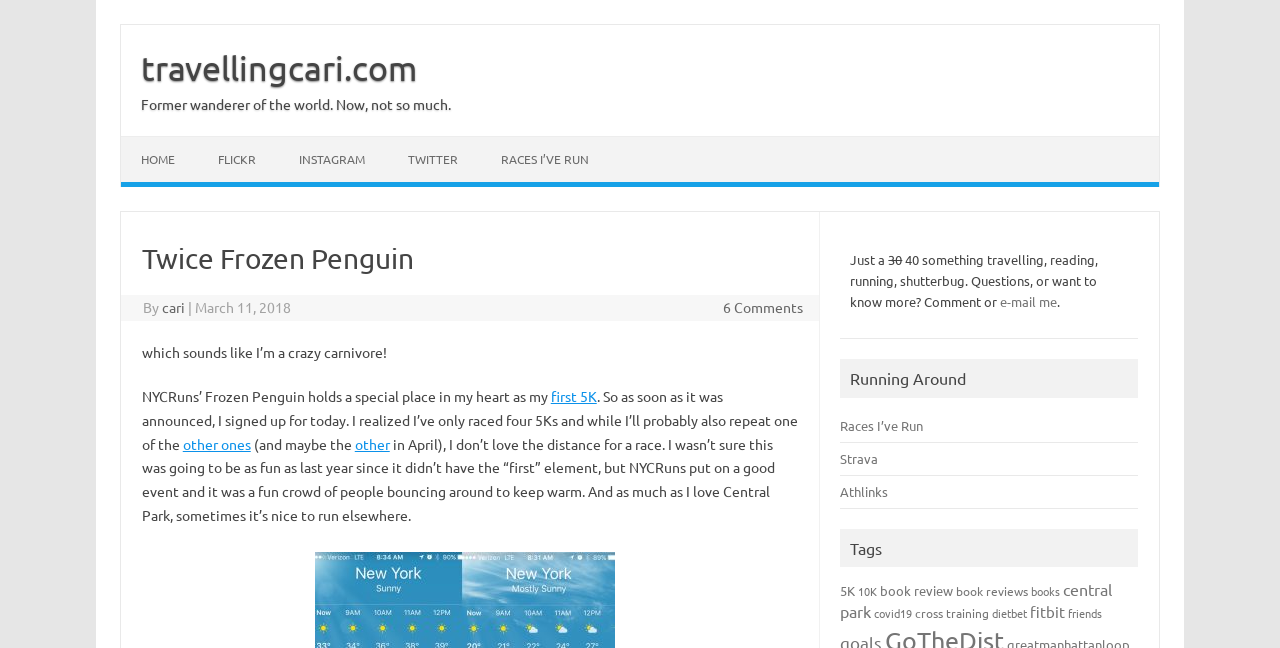Find the bounding box coordinates of the clickable region needed to perform the following instruction: "Click on the 'HOME' link". The coordinates should be provided as four float numbers between 0 and 1, i.e., [left, top, right, bottom].

[0.095, 0.212, 0.152, 0.28]